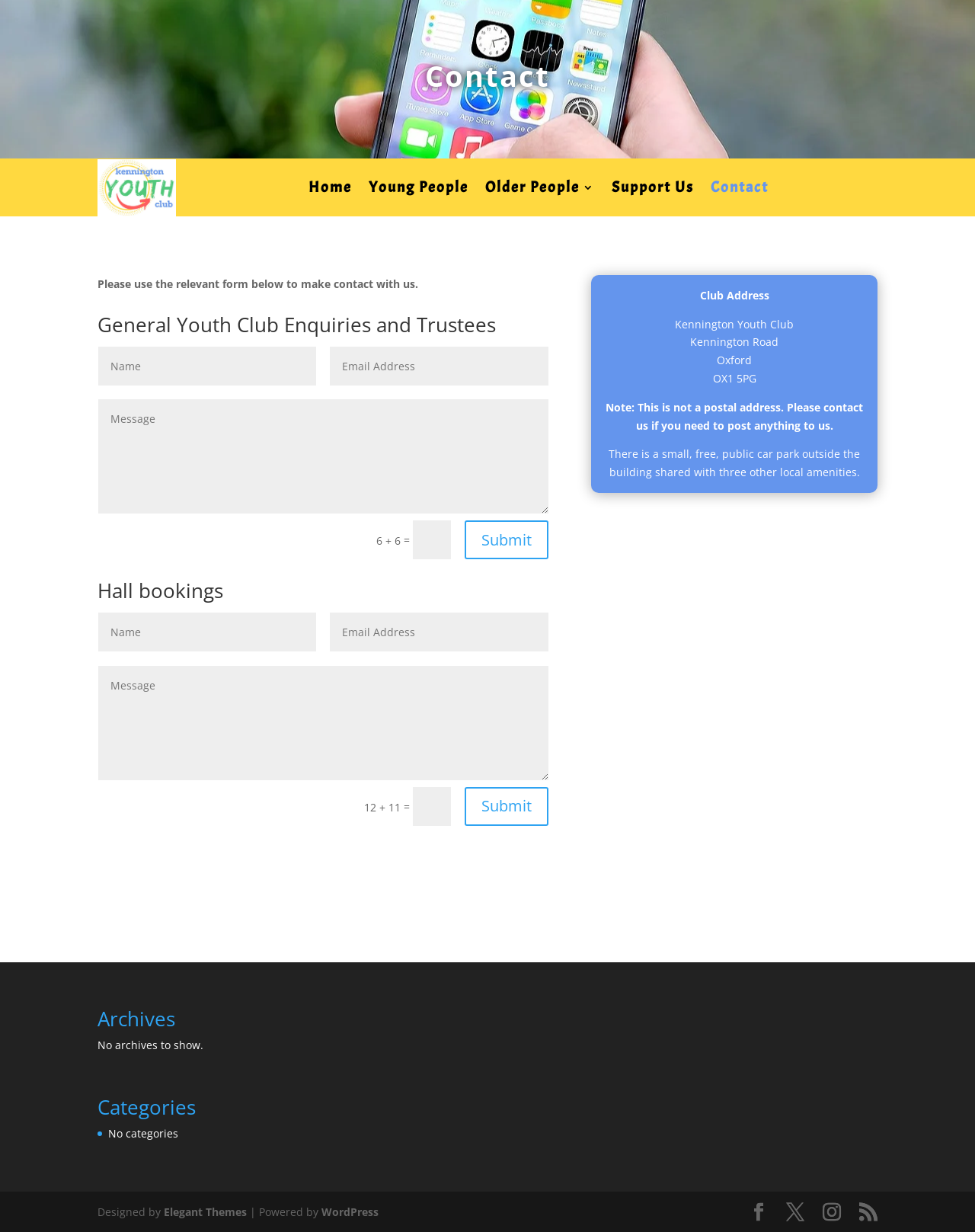Find the bounding box coordinates for the area you need to click to carry out the instruction: "Submit the Hall bookings form". The coordinates should be four float numbers between 0 and 1, indicated as [left, top, right, bottom].

[0.476, 0.639, 0.562, 0.67]